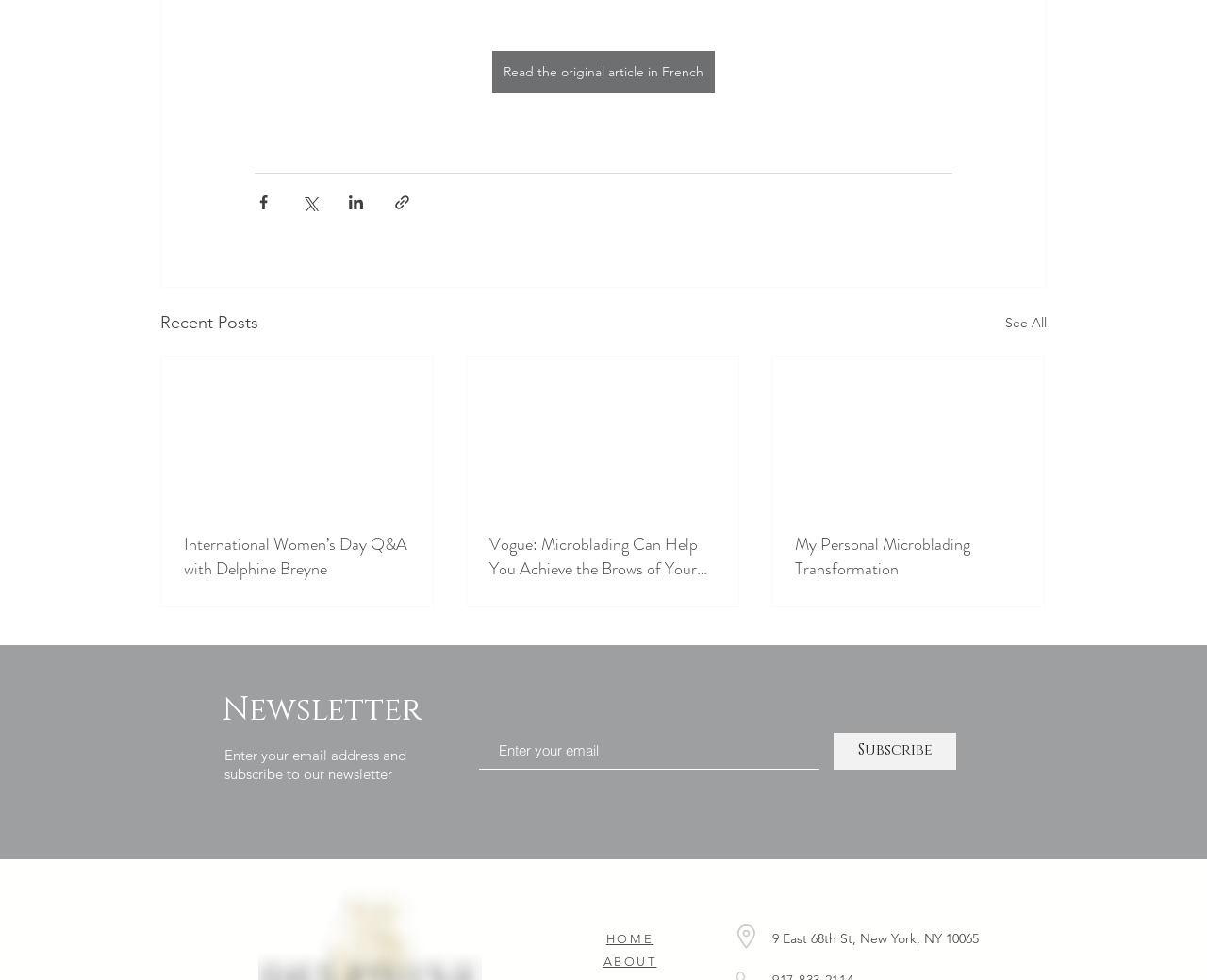What is the action of the button 'Subscribe'?
With the help of the image, please provide a detailed response to the question.

I looked at the button 'Subscribe' and its surrounding elements, and found that it is next to a textbox for entering an email address and a heading 'Newsletter', so the action of the button is to subscribe to the newsletter.